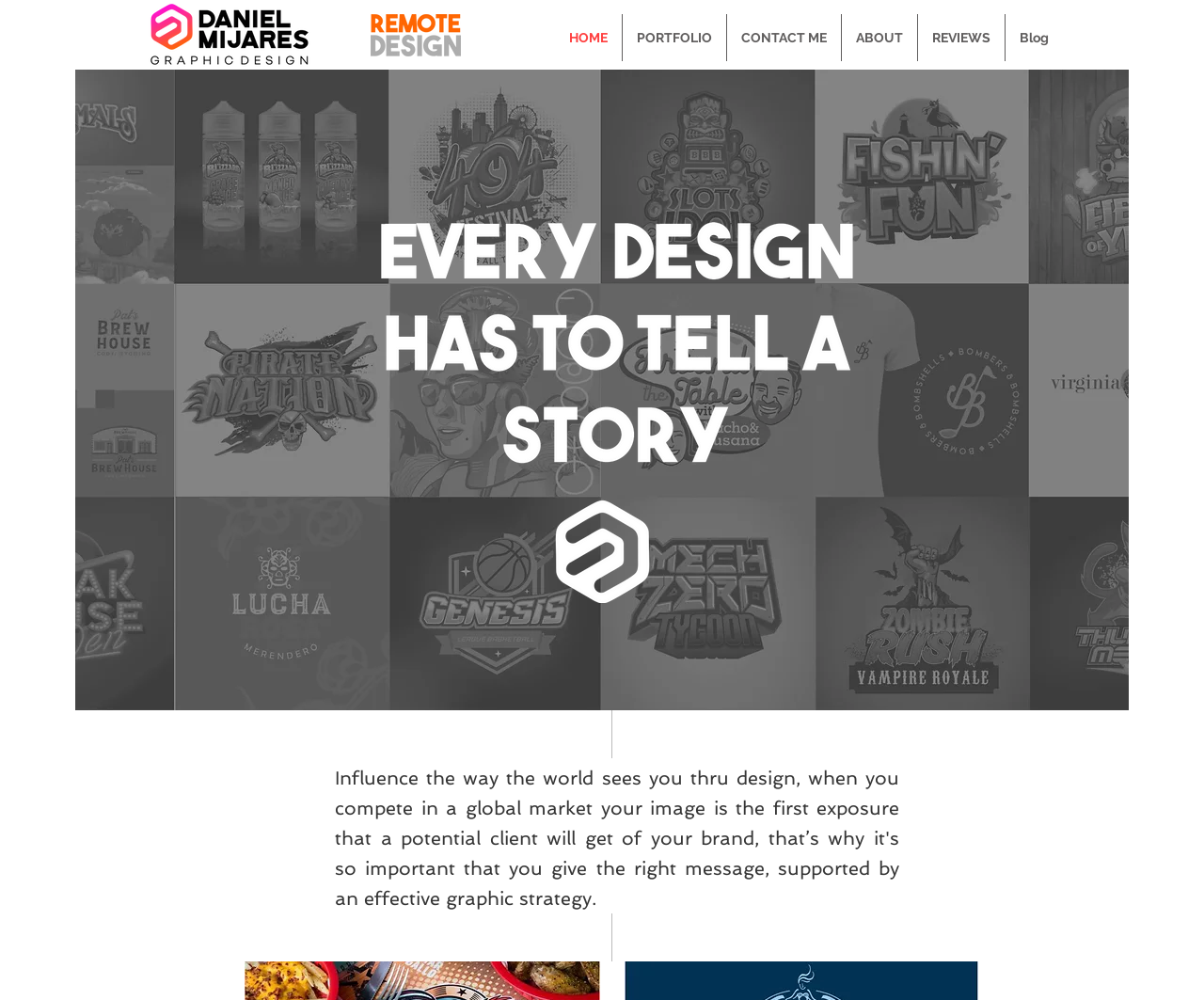Use a single word or phrase to answer this question: 
What is the purpose of the 'CONTACT ME' link?

To contact the designer